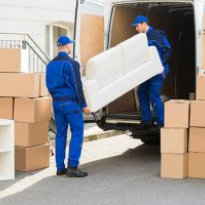Explain the content of the image in detail.

Two movers in blue uniforms work diligently to unload a white sofa from the back of a moving van. Surrounding them are neatly stacked cardboard boxes, indicating an organized move. The setting is outdoors, likely on a residential street, where the movers are focused on ensuring the smooth transition of belongings into a new home. This image captures the essence of the moving process, highlighting the efficiency and teamwork involved in relocating. It reflects the broader theme of preparing for a new home and the importance of hiring professional removals services, as discussed in articles about moving and home organization.